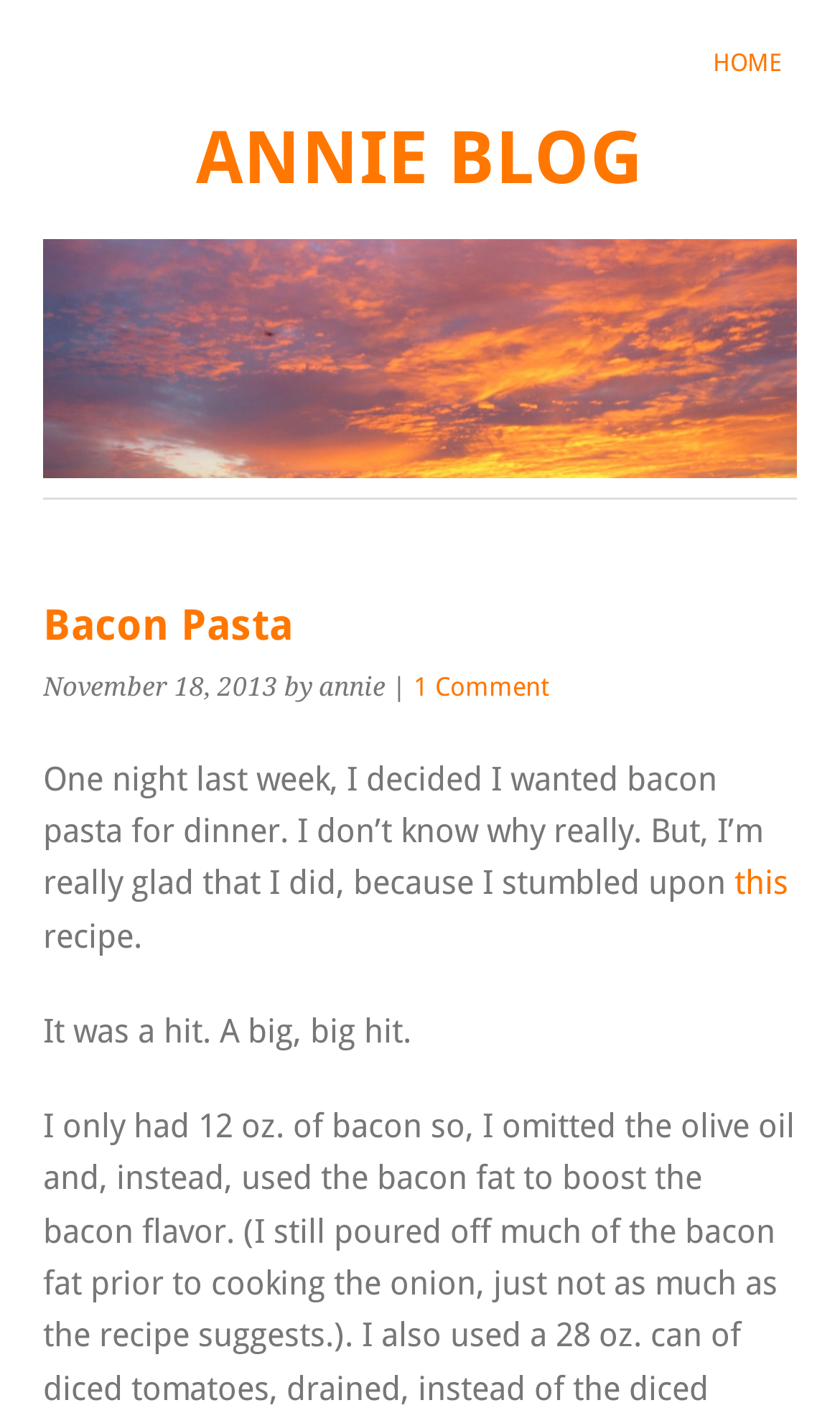Please analyze the image and give a detailed answer to the question:
What is the topic of the blog post?

I found the topic of the blog post by looking at the heading element that says 'Bacon Pasta' which is located at the top of the page.